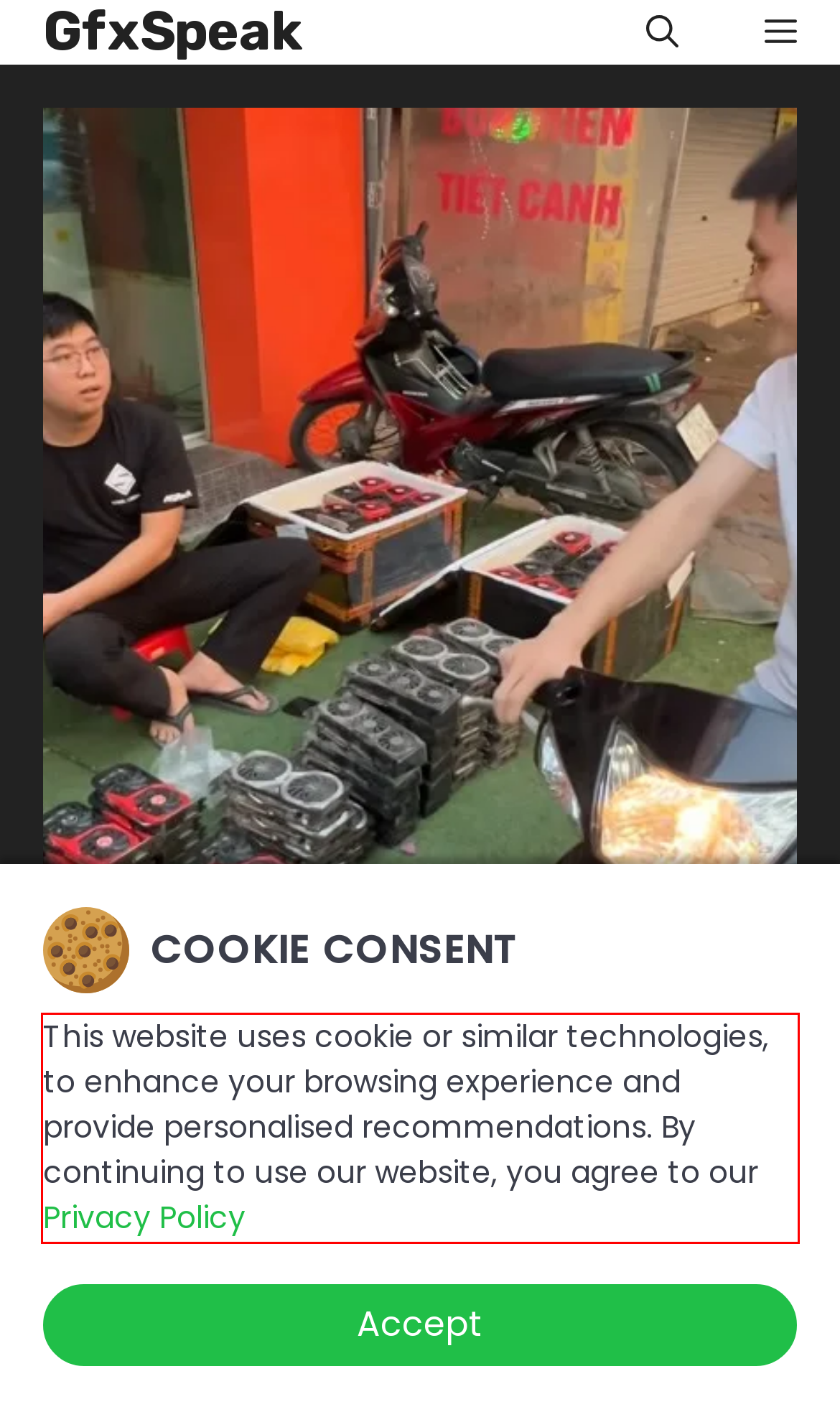You are provided with a screenshot of a webpage featuring a red rectangle bounding box. Extract the text content within this red bounding box using OCR.

This website uses cookie or similar technologies, to enhance your browsing experience and provide personalised recommendations. By continuing to use our website, you agree to our Privacy Policy